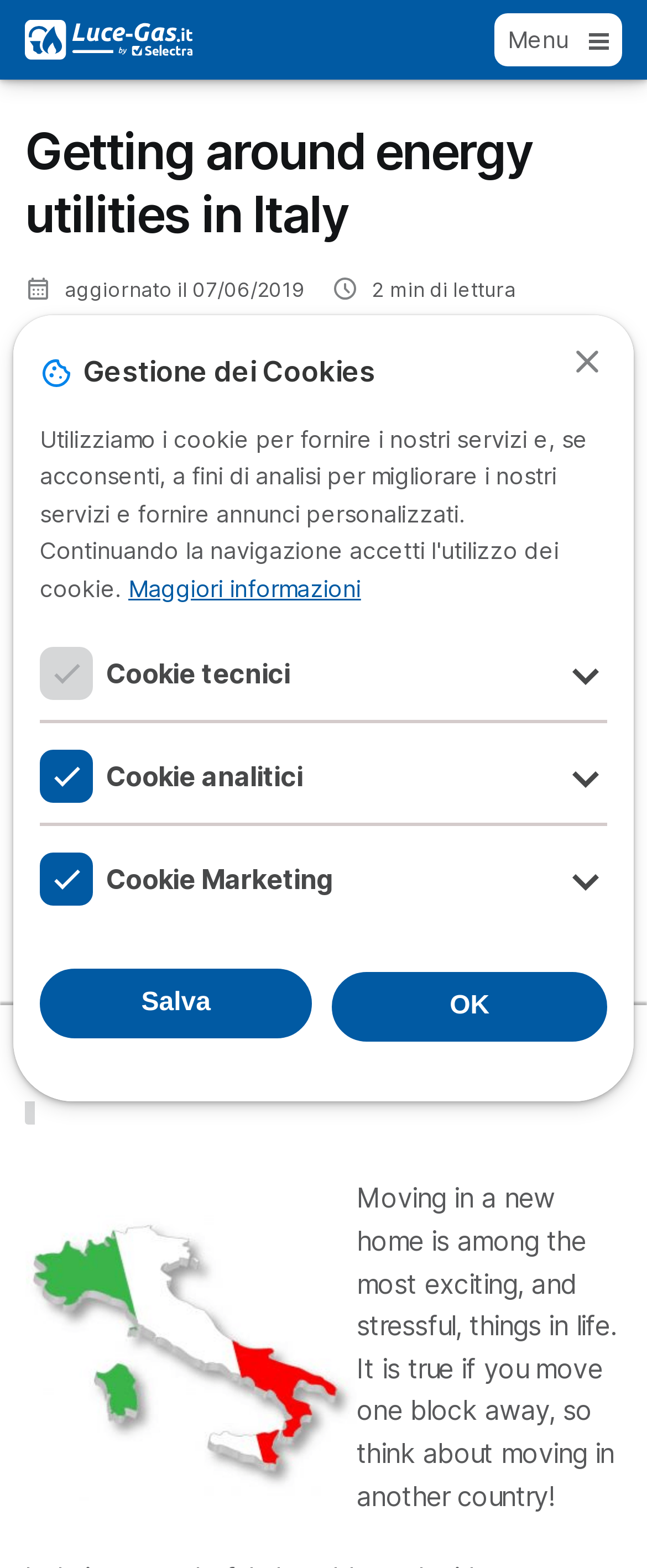Identify the primary heading of the webpage and provide its text.

Getting around energy utilities in Italy